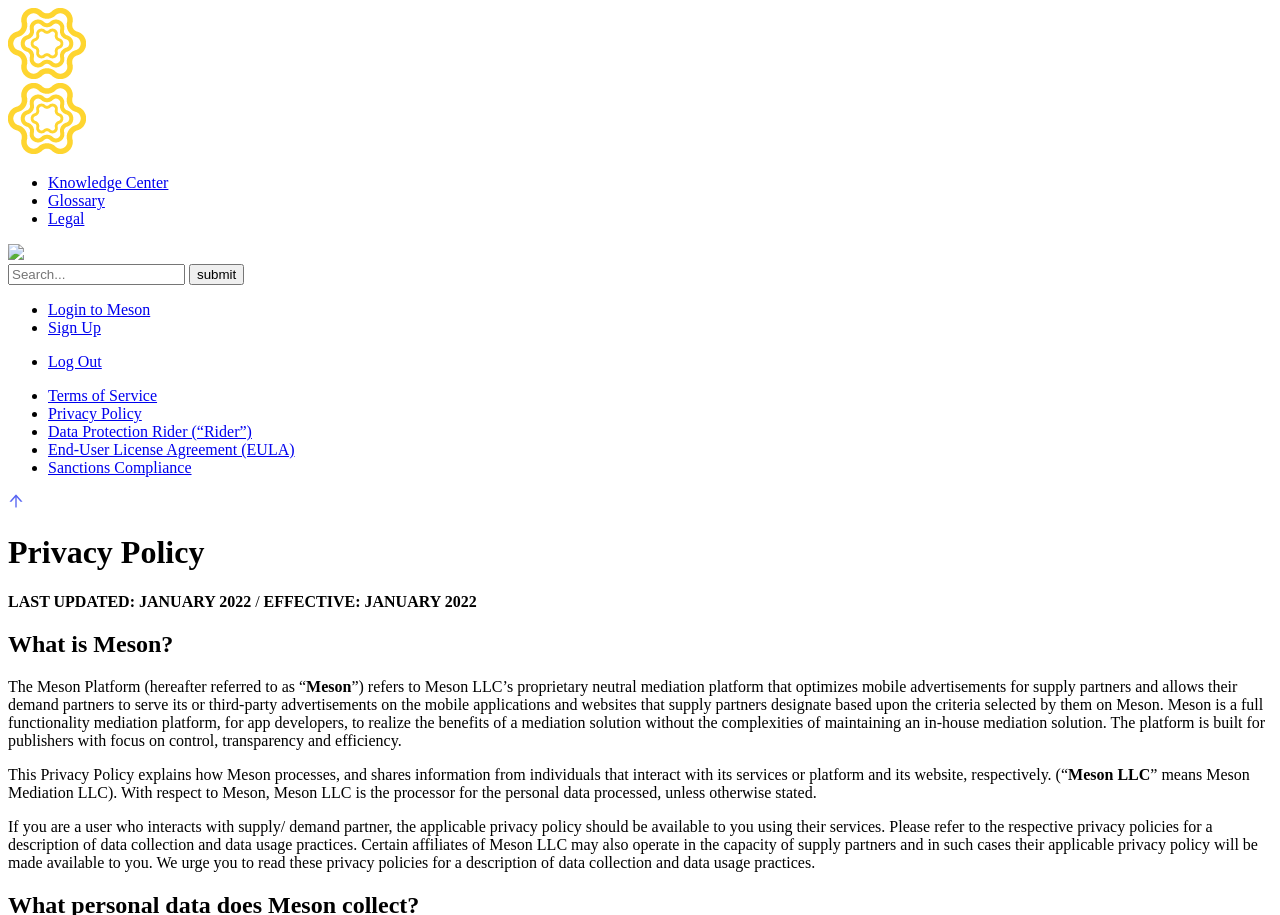Please determine the bounding box coordinates, formatted as (top-left x, top-left y, bottom-right x, bottom-right y), with all values as floating point numbers between 0 and 1. Identify the bounding box of the region described as: alt="Meson Support Center"

[0.006, 0.071, 0.221, 0.09]